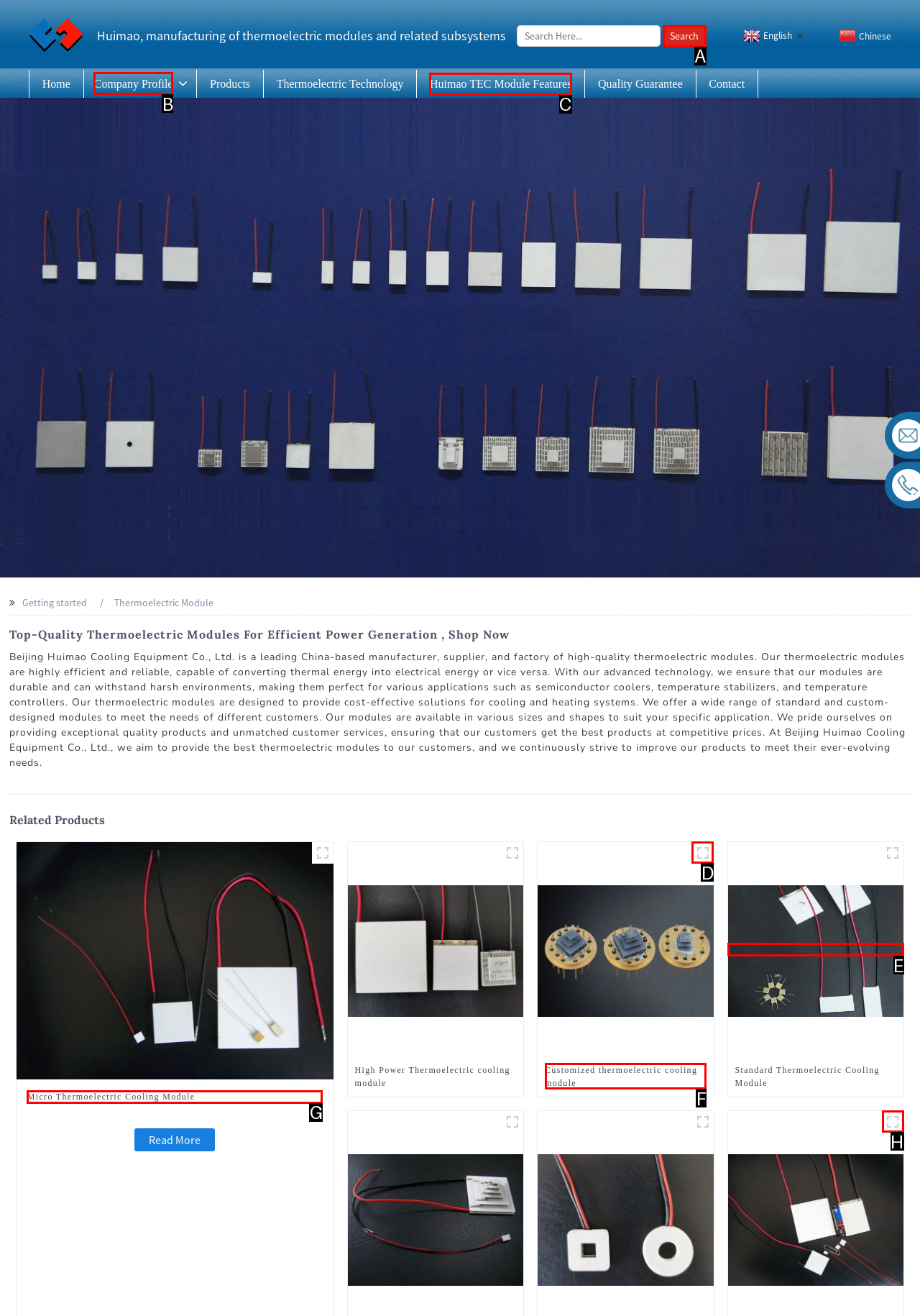Select the appropriate letter to fulfill the given instruction: Learn about the company profile
Provide the letter of the correct option directly.

B